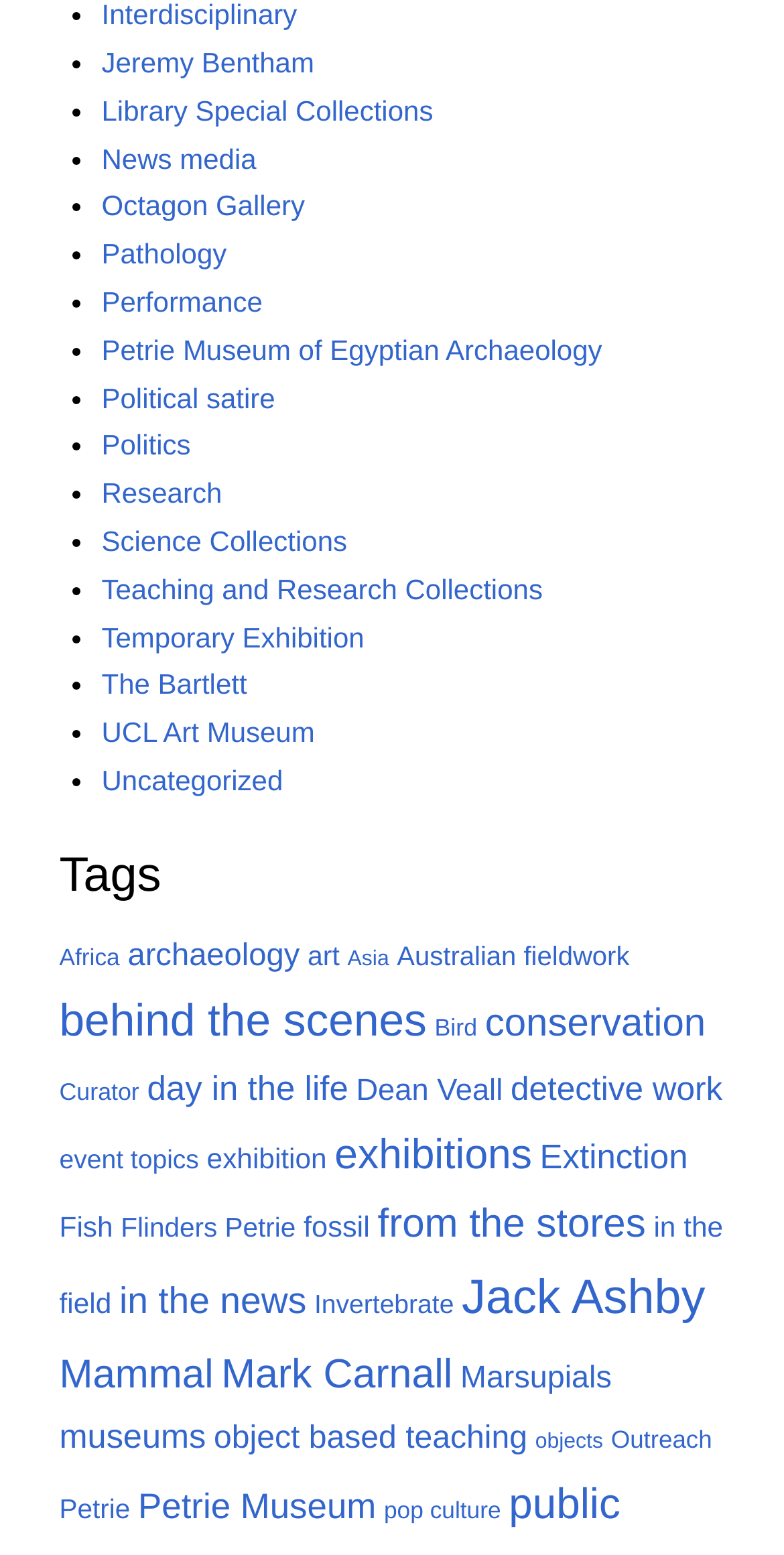How many links are in the list?
Please give a detailed and elaborate answer to the question based on the image.

There are 30 links in the list, which can be counted by iterating through the list elements and their corresponding link elements.